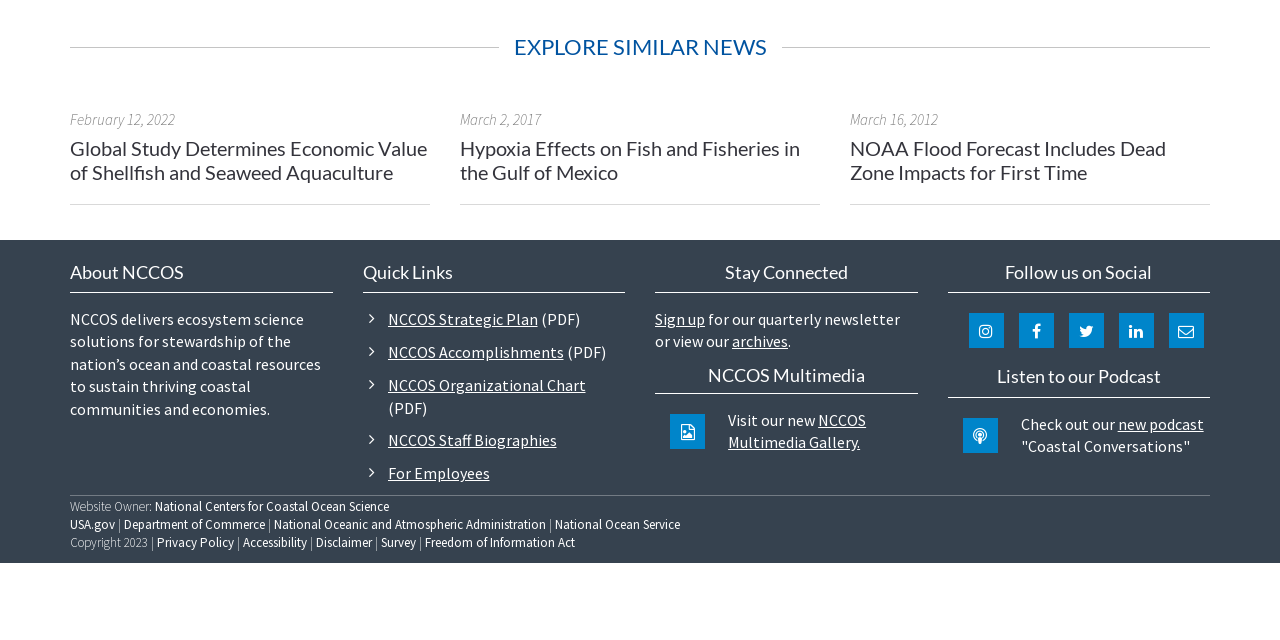Given the description "Sign up", provide the bounding box coordinates of the corresponding UI element.

[0.512, 0.483, 0.551, 0.514]